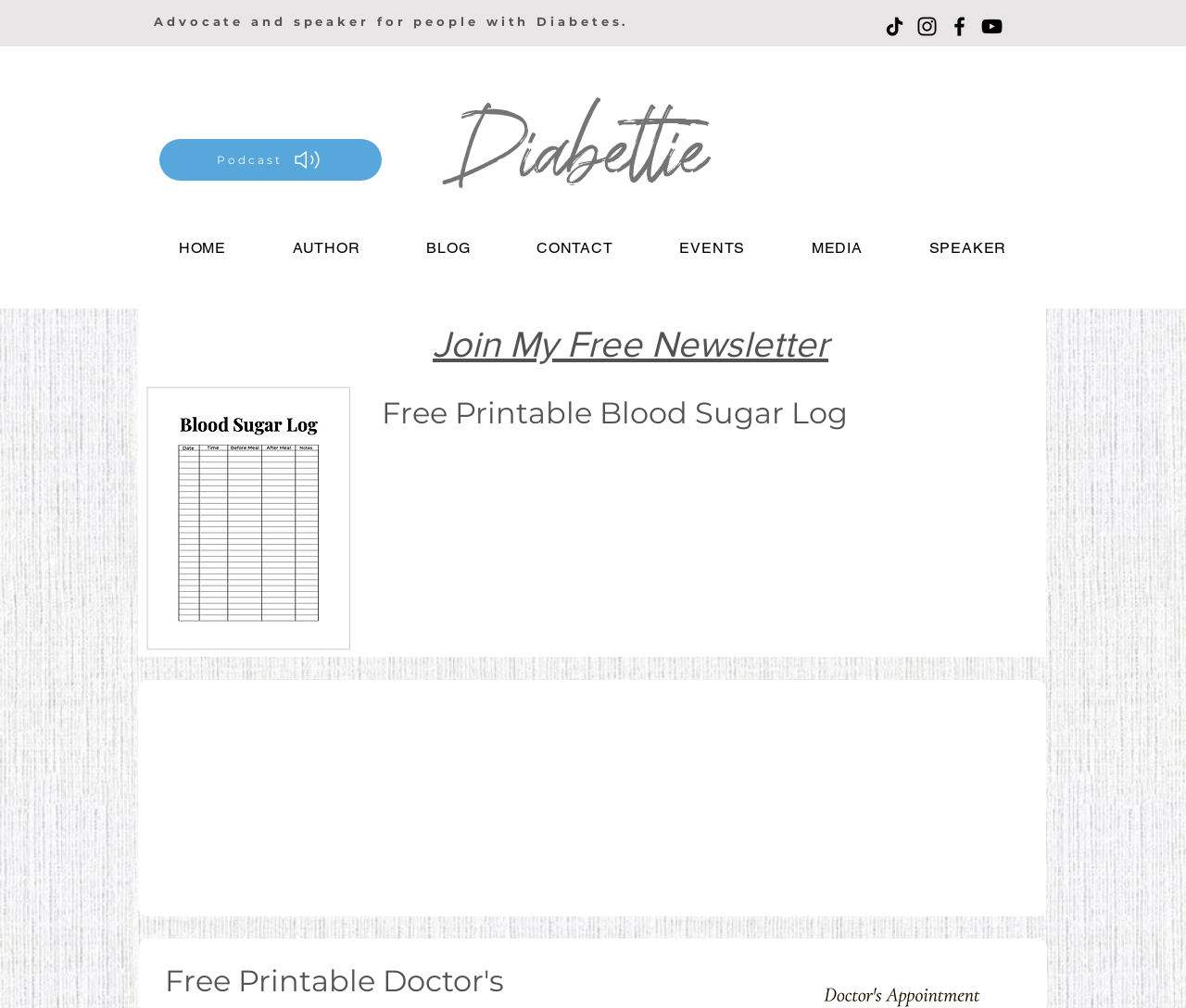Pinpoint the bounding box coordinates of the clickable element needed to complete the instruction: "Click on TikTok link". The coordinates should be provided as four float numbers between 0 and 1: [left, top, right, bottom].

[0.744, 0.014, 0.765, 0.039]